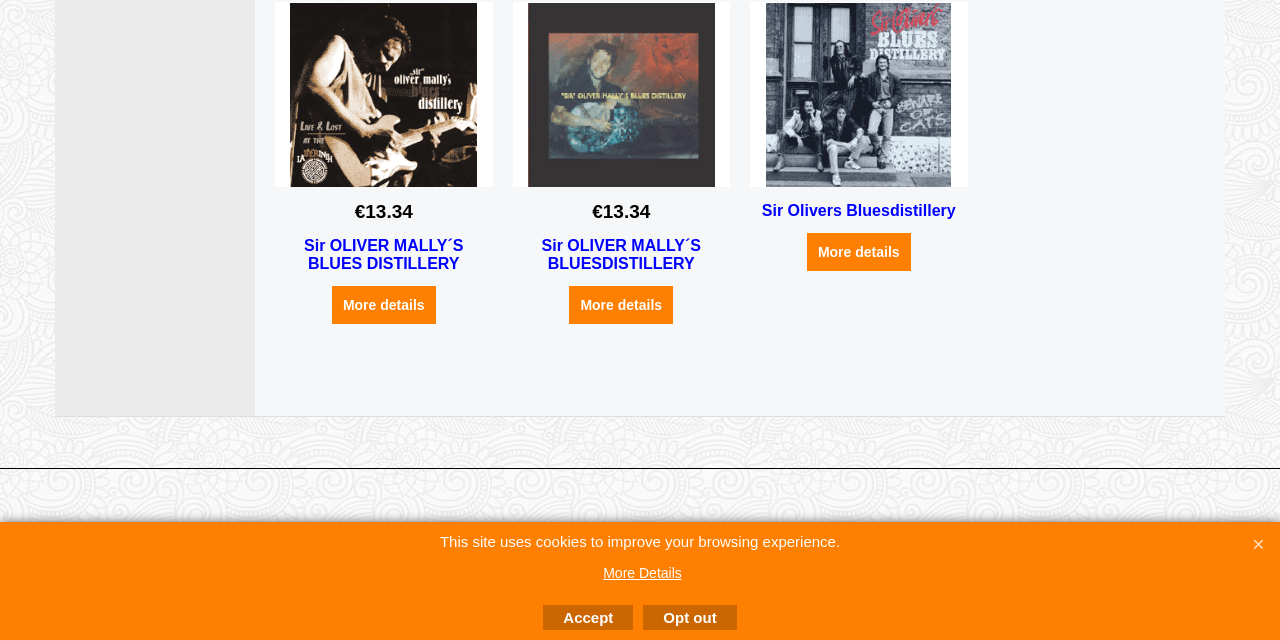Find the bounding box coordinates of the UI element according to this description: "Sir OLIVER MALLY´S BLUESDISTILLERY".

[0.4, 0.316, 0.57, 0.372]